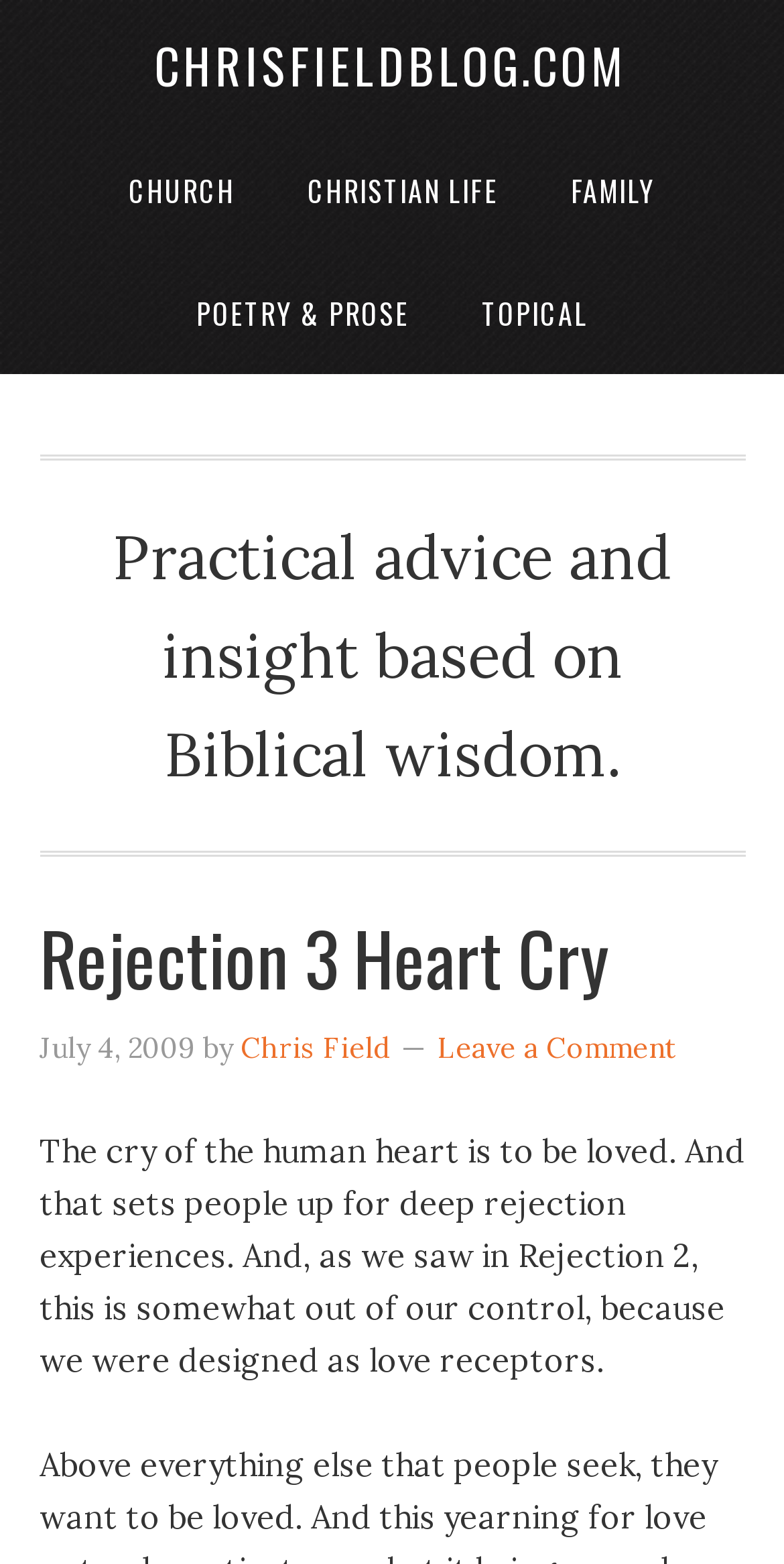Based on the image, provide a detailed response to the question:
What is the purpose of the blog?

According to the static text provided at the top of the webpage, the purpose of the blog is to provide 'Practical advice and insight based on Biblical wisdom'. This suggests that the blog aims to offer guidance and advice to its readers based on Christian principles.